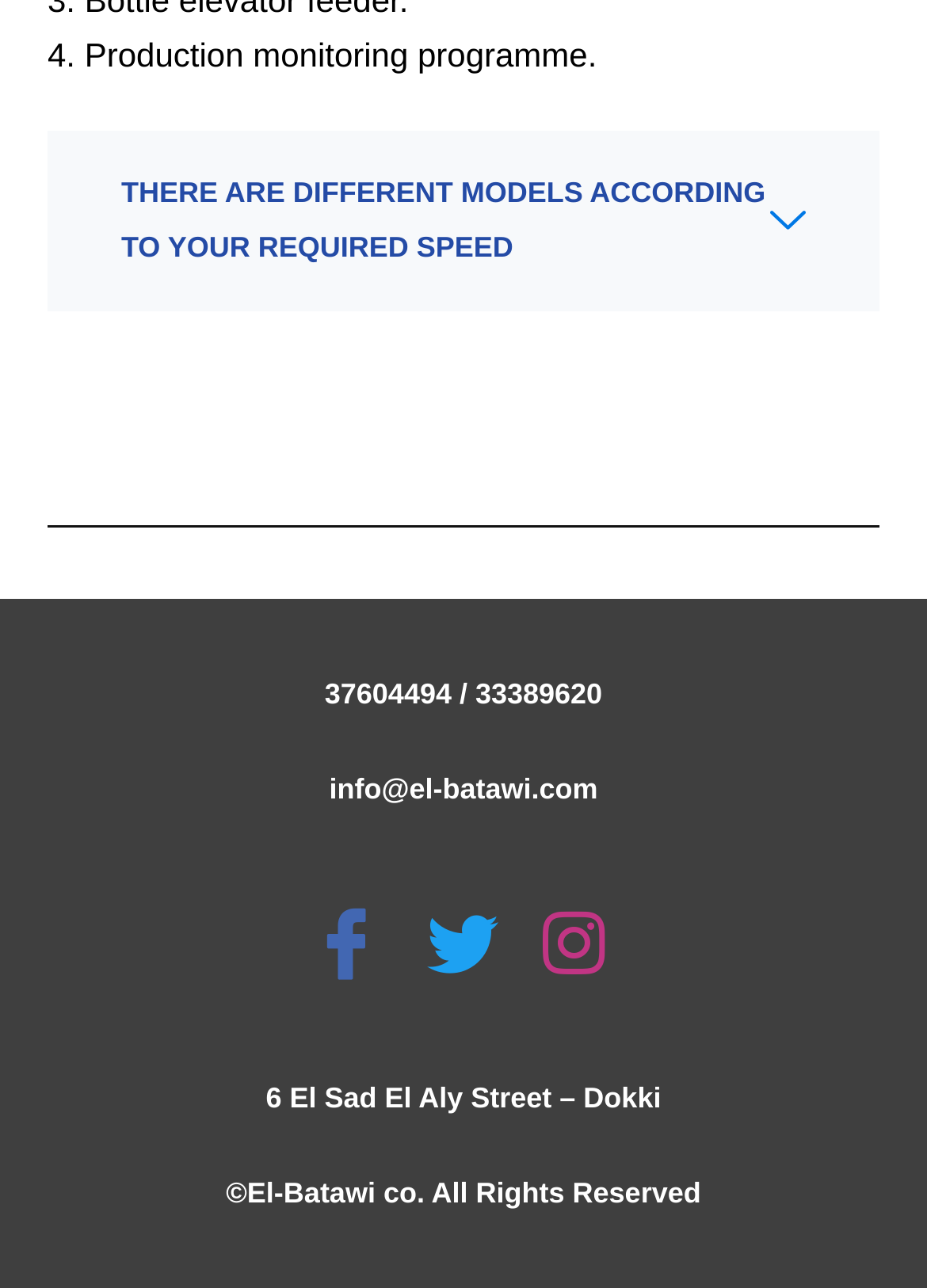Given the description "aria-label="Instagram"", provide the bounding box coordinates of the corresponding UI element.

[0.586, 0.704, 0.665, 0.76]